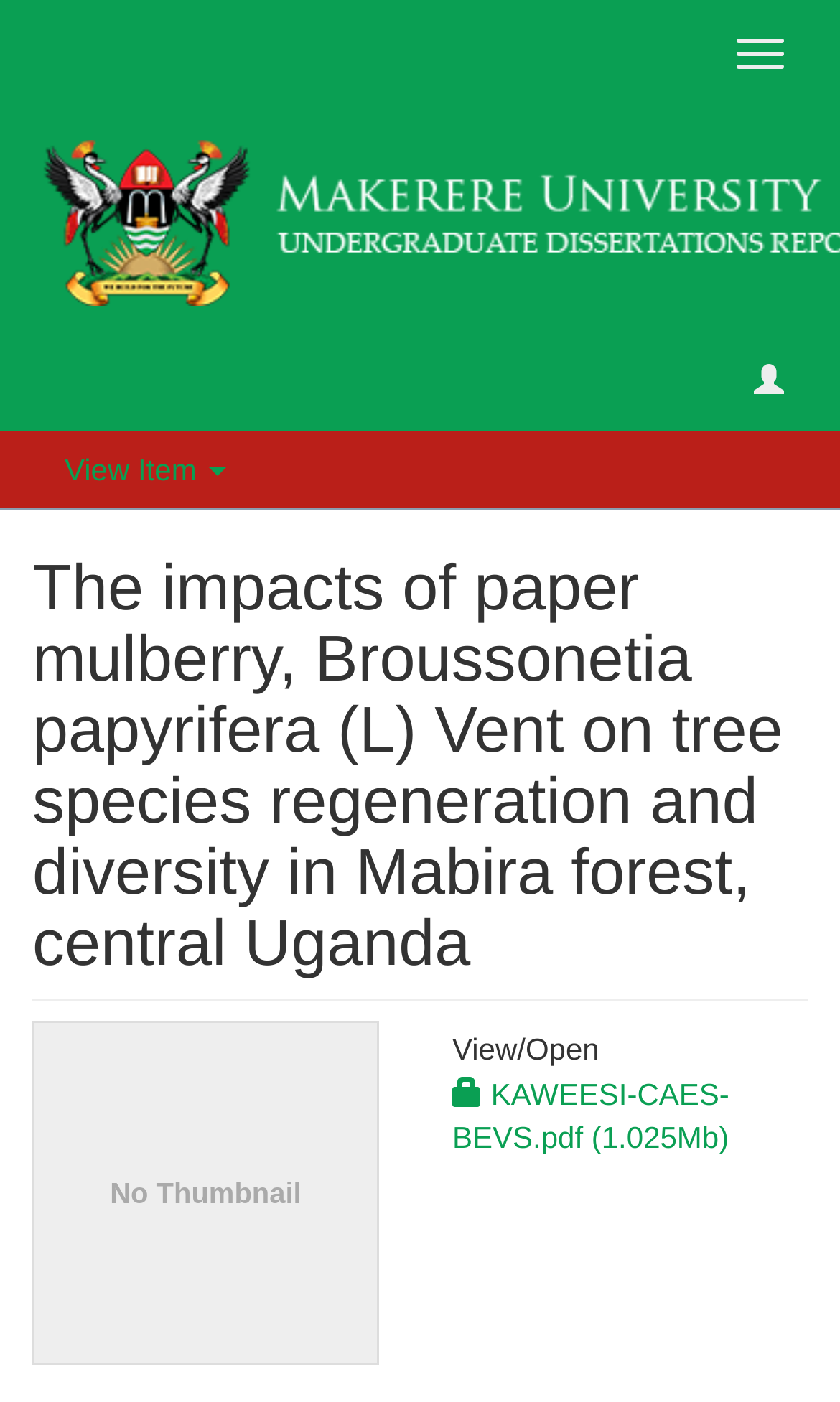Calculate the bounding box coordinates for the UI element based on the following description: "Toggle navigation". Ensure the coordinates are four float numbers between 0 and 1, i.e., [left, top, right, bottom].

[0.849, 0.012, 0.962, 0.065]